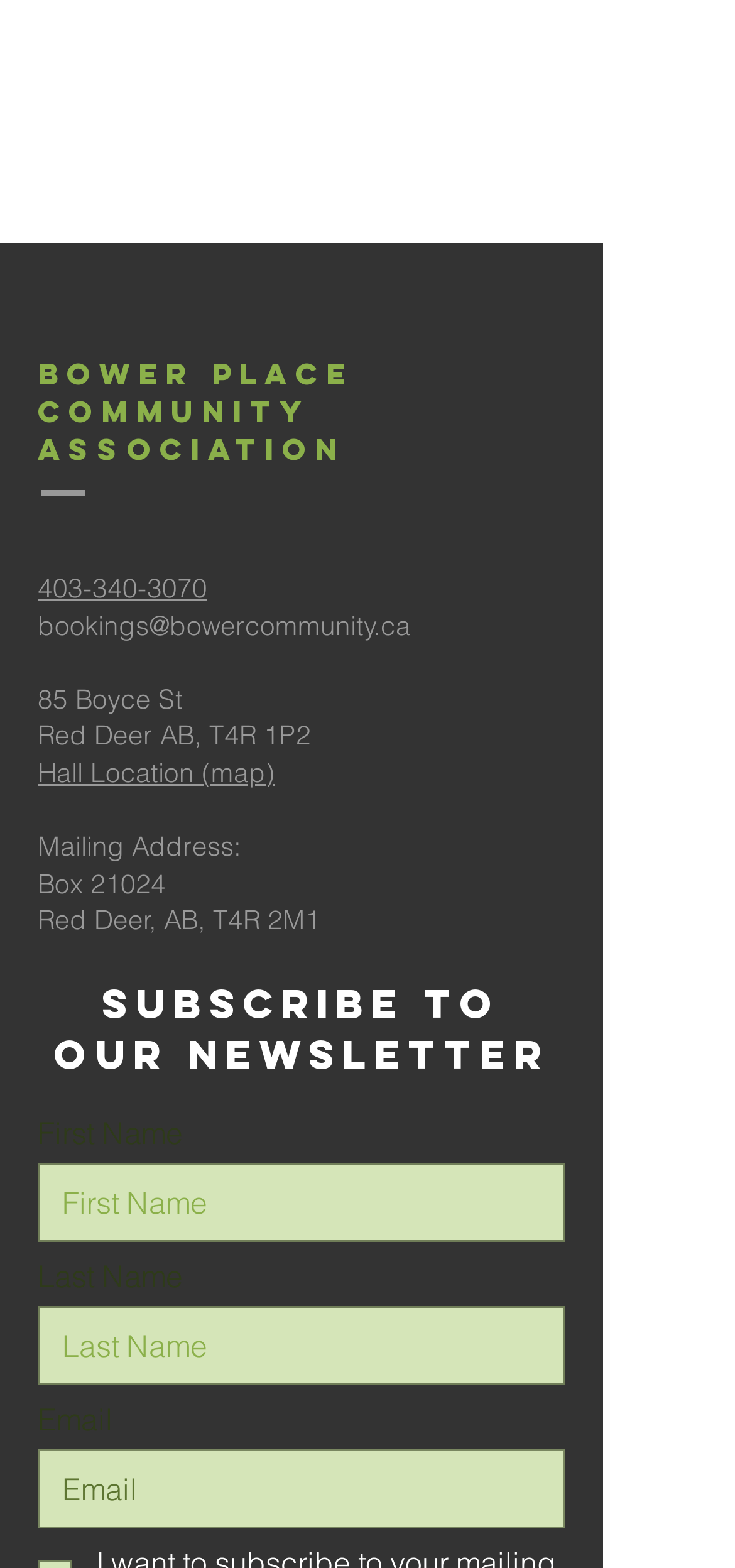Can you find the bounding box coordinates for the element that needs to be clicked to execute this instruction: "Subscribe to the newsletter"? The coordinates should be given as four float numbers between 0 and 1, i.e., [left, top, right, bottom].

[0.051, 0.624, 0.769, 0.689]